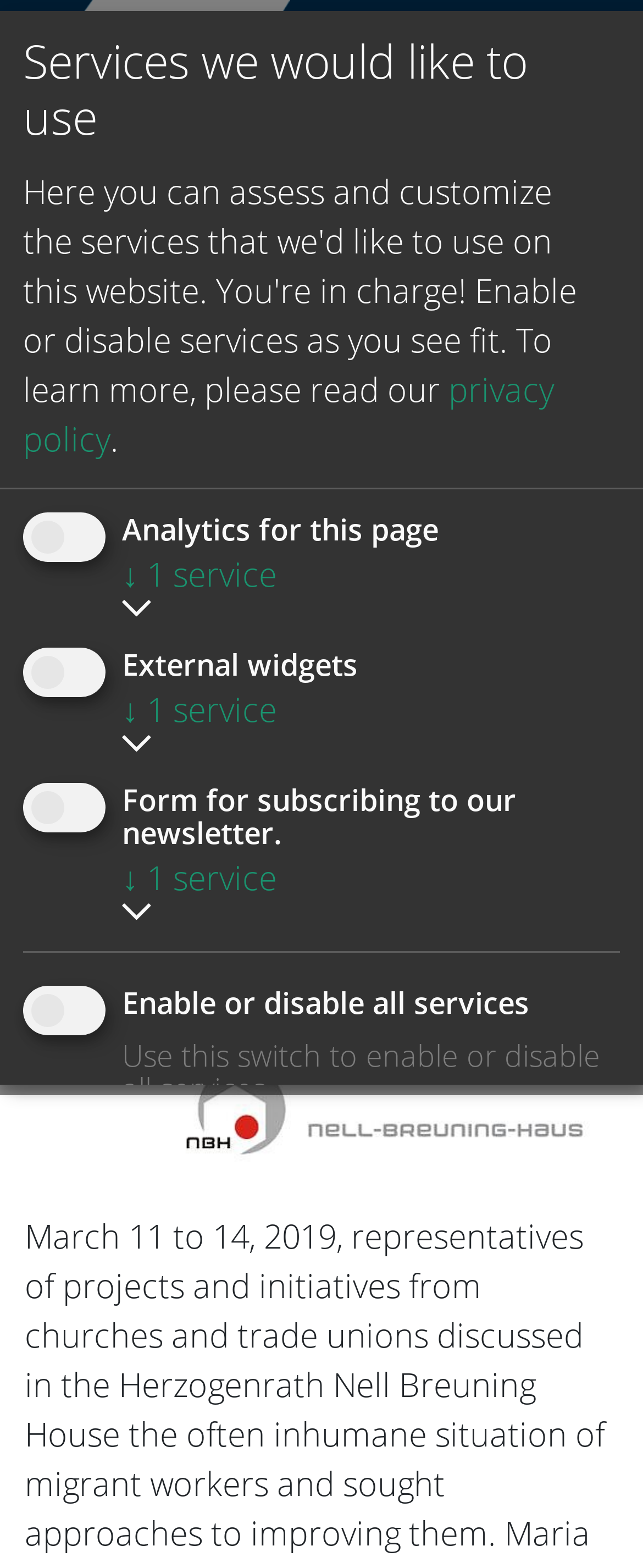Using the description: "privacy policy", determine the UI element's bounding box coordinates. Ensure the coordinates are in the format of four float numbers between 0 and 1, i.e., [left, top, right, bottom].

[0.036, 0.234, 0.862, 0.294]